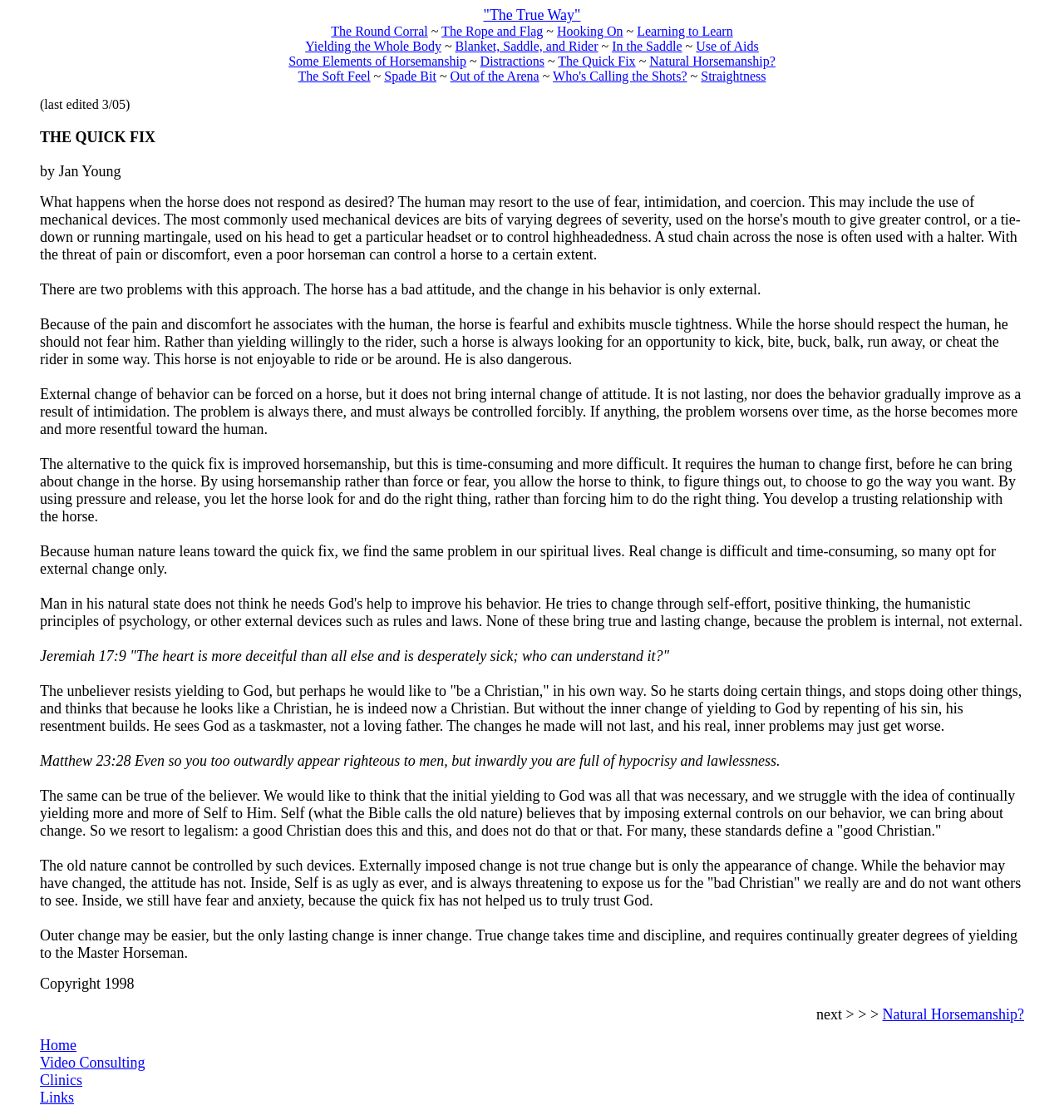Please identify the bounding box coordinates of the element on the webpage that should be clicked to follow this instruction: "Read the 'An Analysis Of Significant Factors Of Wife Now' article". The bounding box coordinates should be given as four float numbers between 0 and 1, formatted as [left, top, right, bottom].

None